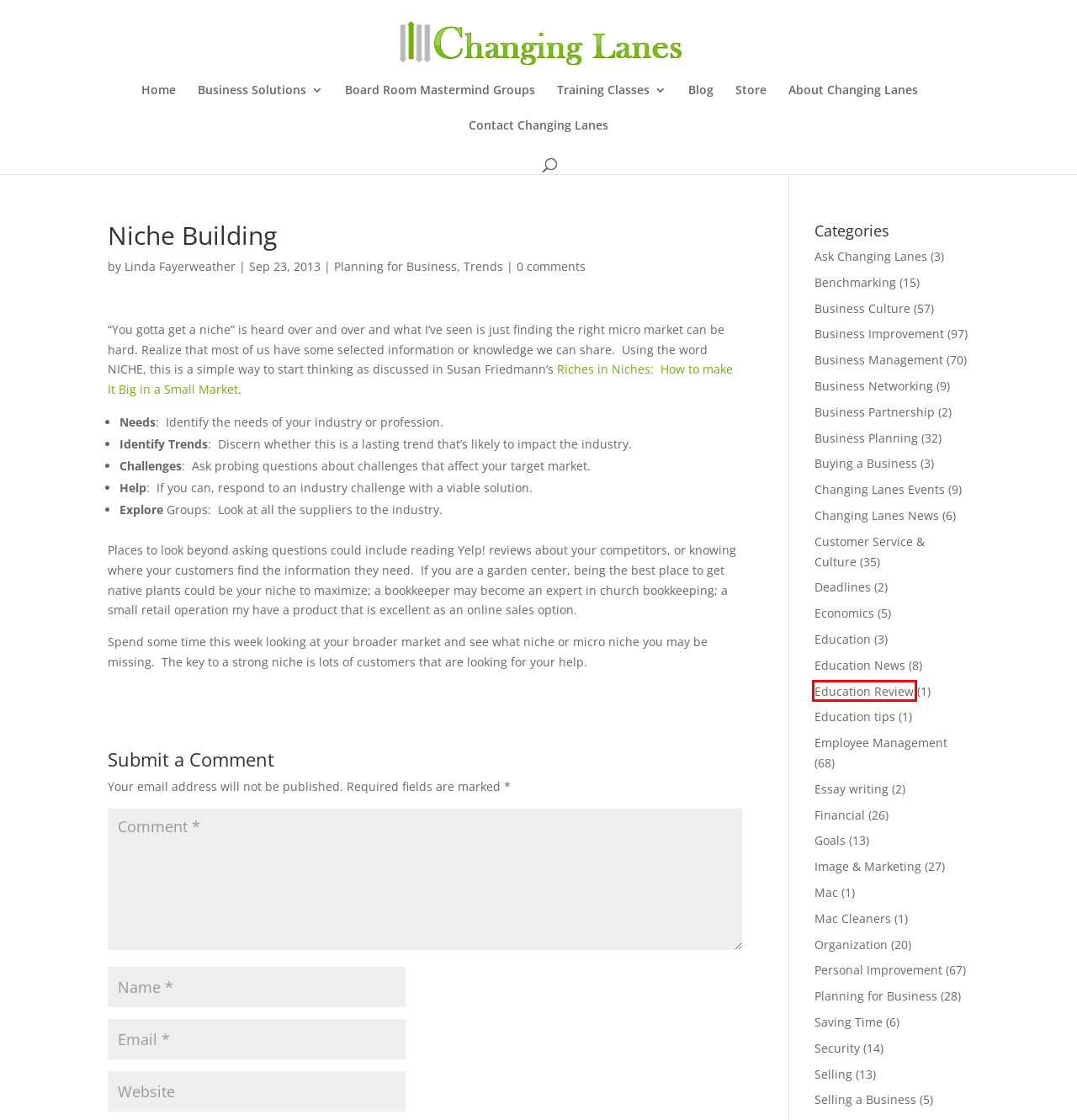Review the webpage screenshot and focus on the UI element within the red bounding box. Select the best-matching webpage description for the new webpage that follows after clicking the highlighted element. Here are the candidates:
A. Education | Changing Lanes, LLC - Toledo, Oh Business Consulting
B. Ask Changing Lanes | Changing Lanes, LLC - Toledo, Oh Business Consulting
C. Blog | Changing Lanes, LLC - Toledo, Oh Business Consulting
D. Deadlines | Changing Lanes, LLC - Toledo, Oh Business Consulting
E. Contact Changing Lanes | Changing Lanes, LLC - Toledo, Oh Business Consulting
F. Organization | Changing Lanes, LLC - Toledo, Oh Business Consulting
G. Business Planning | Changing Lanes, LLC - Toledo, Oh Business Consulting
H. Education Review | Changing Lanes, LLC - Toledo, Oh Business Consulting

H